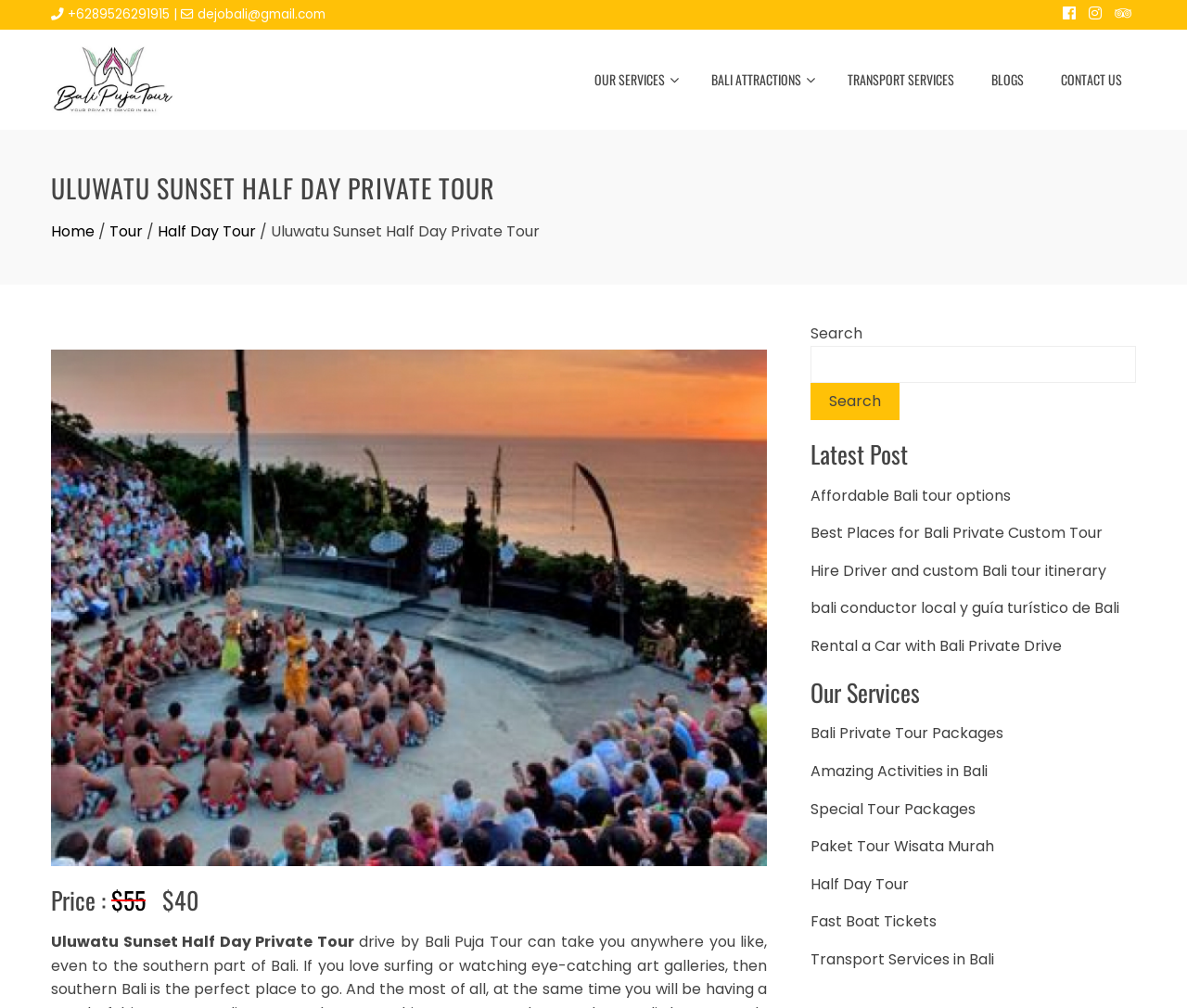Find the bounding box coordinates of the clickable area that will achieve the following instruction: "Contact us".

[0.882, 0.062, 0.957, 0.096]